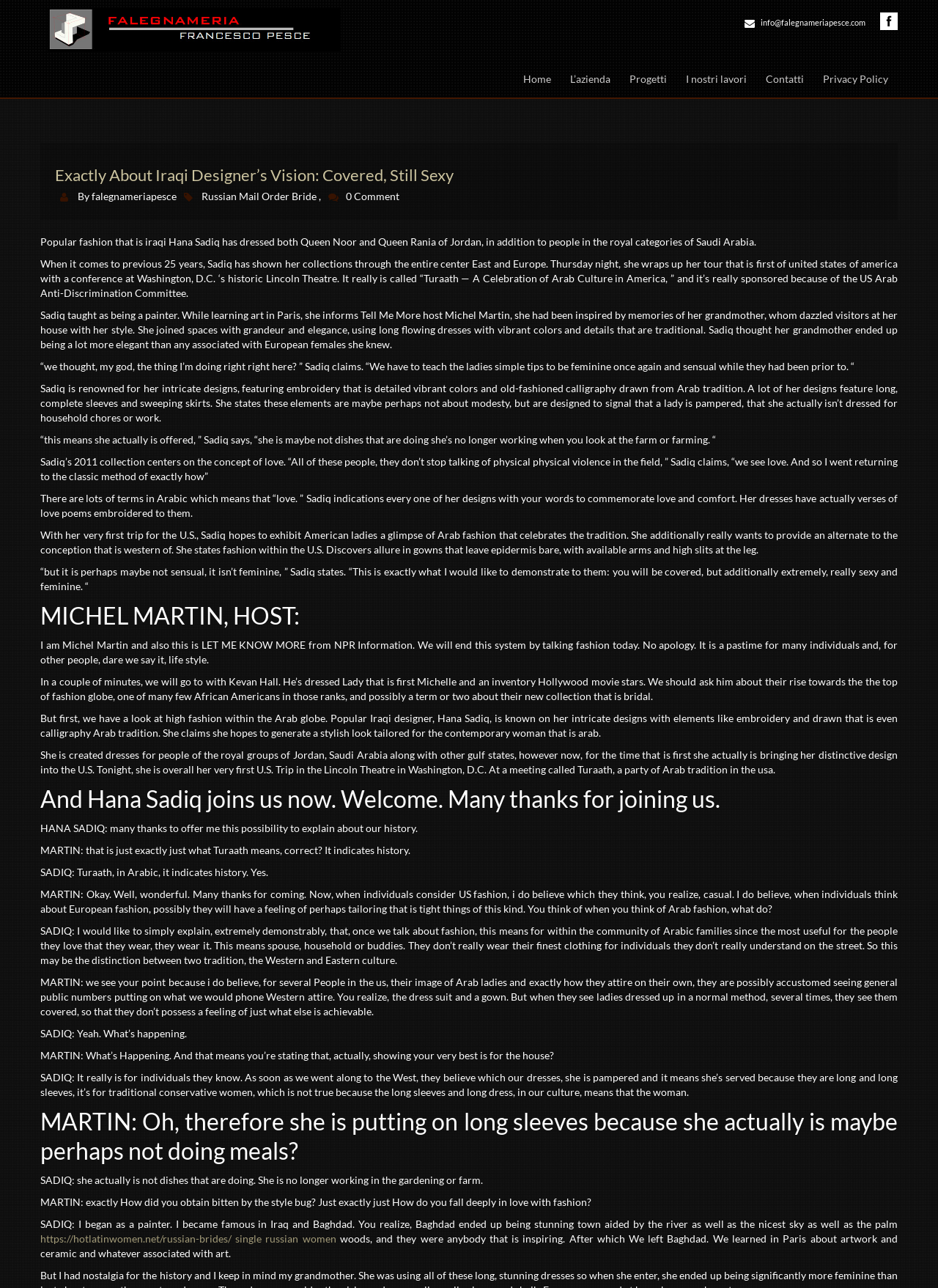Determine the bounding box coordinates of the element's region needed to click to follow the instruction: "Click the Reset button". Provide these coordinates as four float numbers between 0 and 1, formatted as [left, top, right, bottom].

None